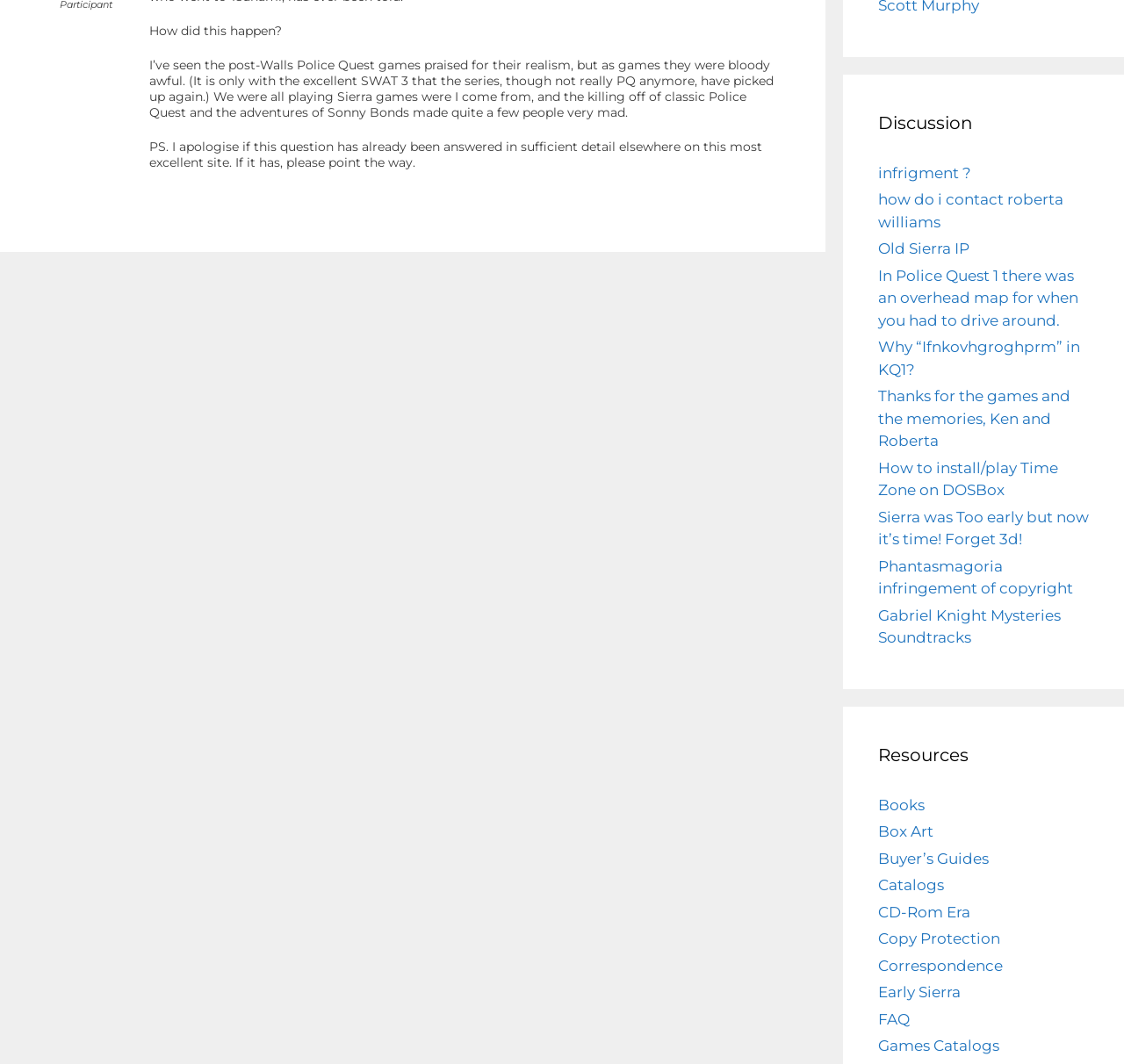Based on the element description Old Sierra IP, identify the bounding box of the UI element in the given webpage screenshot. The coordinates should be in the format (top-left x, top-left y, bottom-right x, bottom-right y) and must be between 0 and 1.

[0.781, 0.225, 0.862, 0.242]